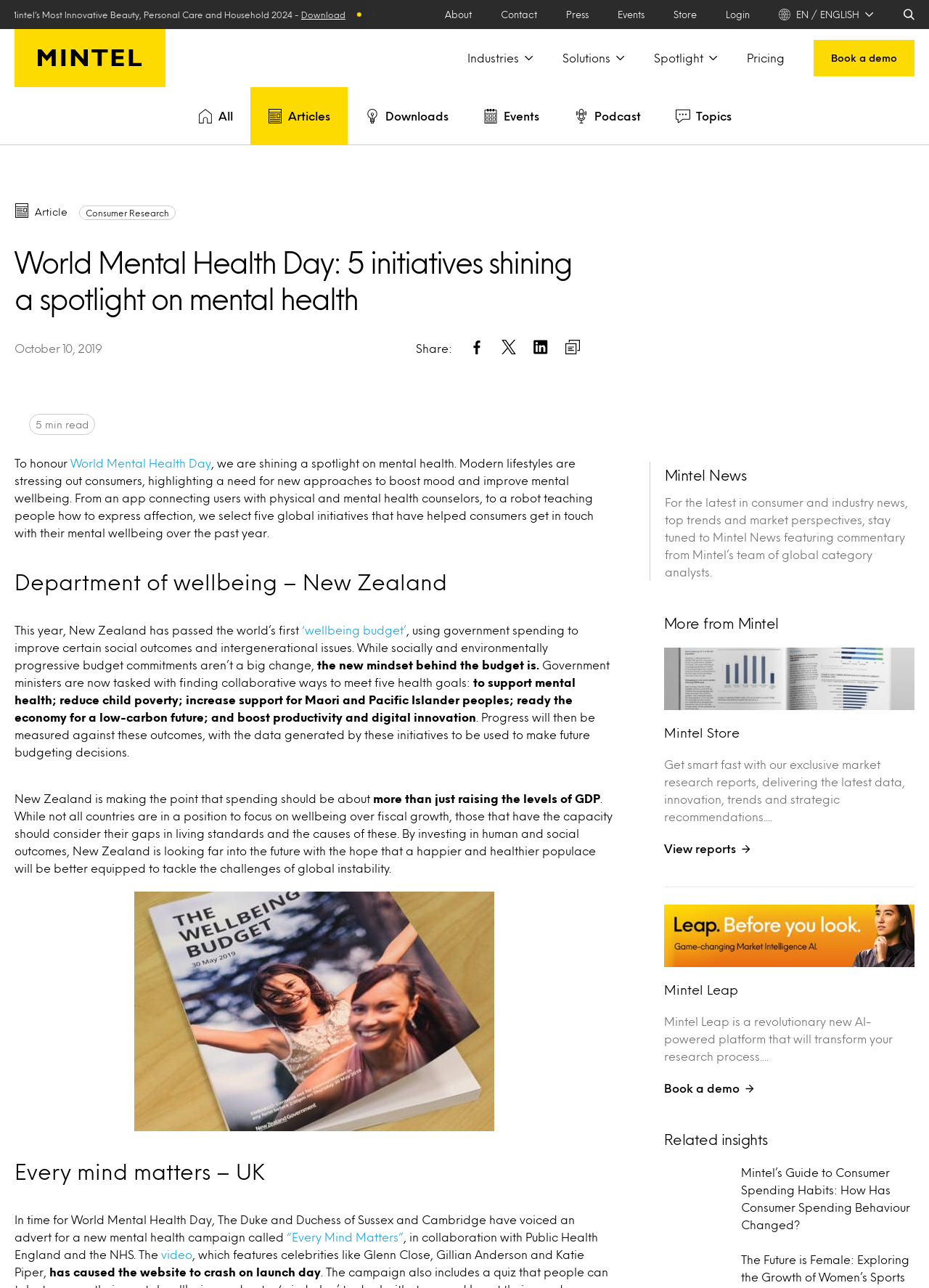What is the name of the company?
Please answer the question as detailed as possible based on the image.

I found the answer by looking at the top-left corner of the webpage, where the company logo and name 'Mintel' are displayed.